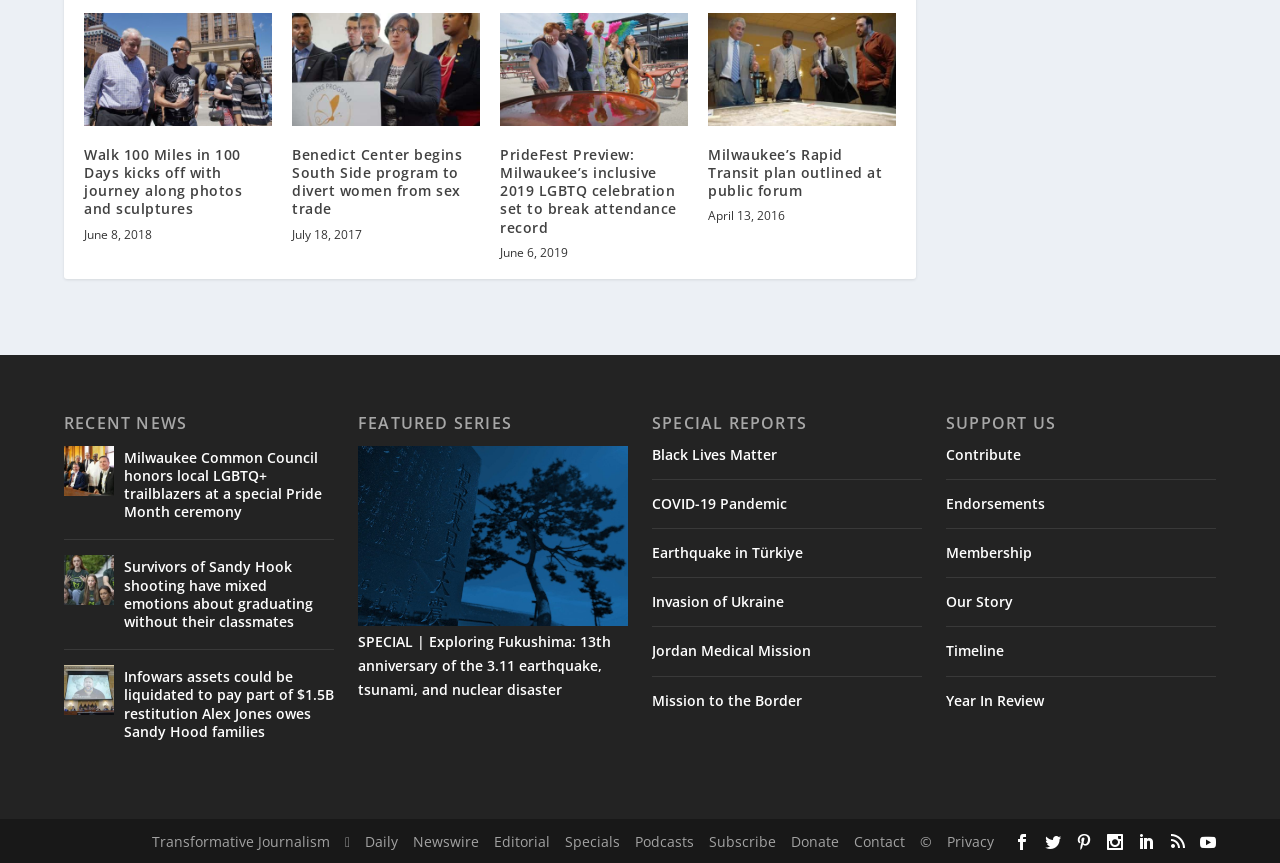What is the category of the article 'Black Lives Matter'?
Use the image to give a comprehensive and detailed response to the question.

I found the category by looking at the heading element with the text 'SPECIAL REPORTS' which is located above the link element with the text 'Black Lives Matter'.